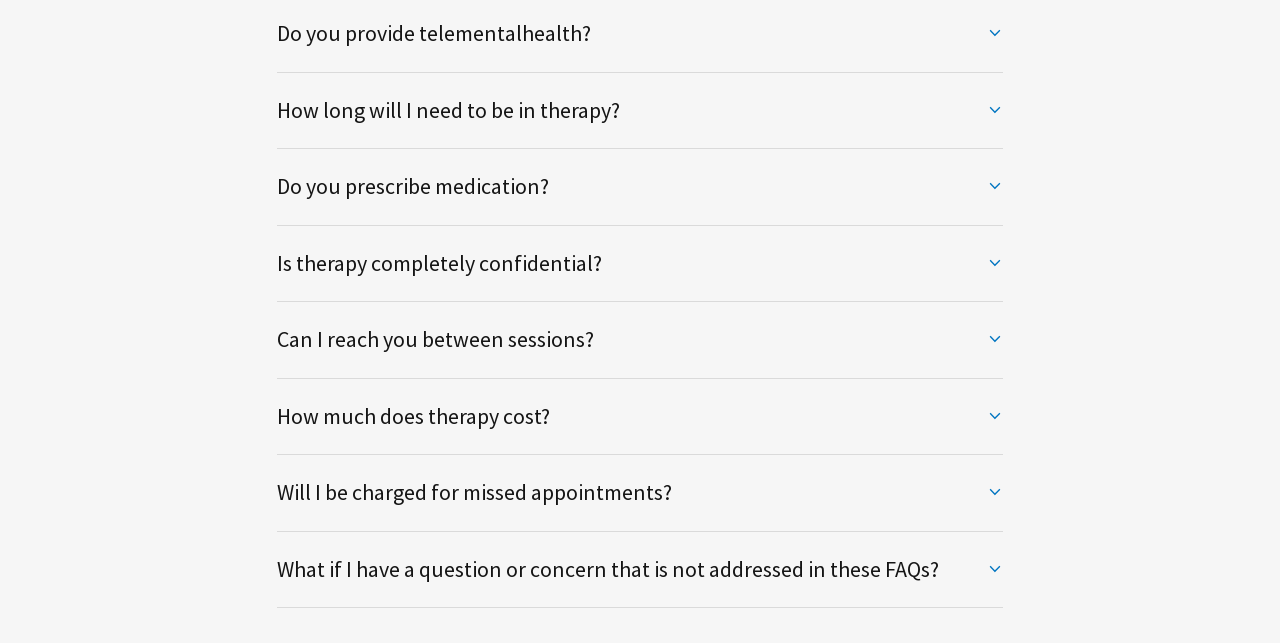Identify the bounding box coordinates of the section that should be clicked to achieve the task described: "Go to the news page".

None